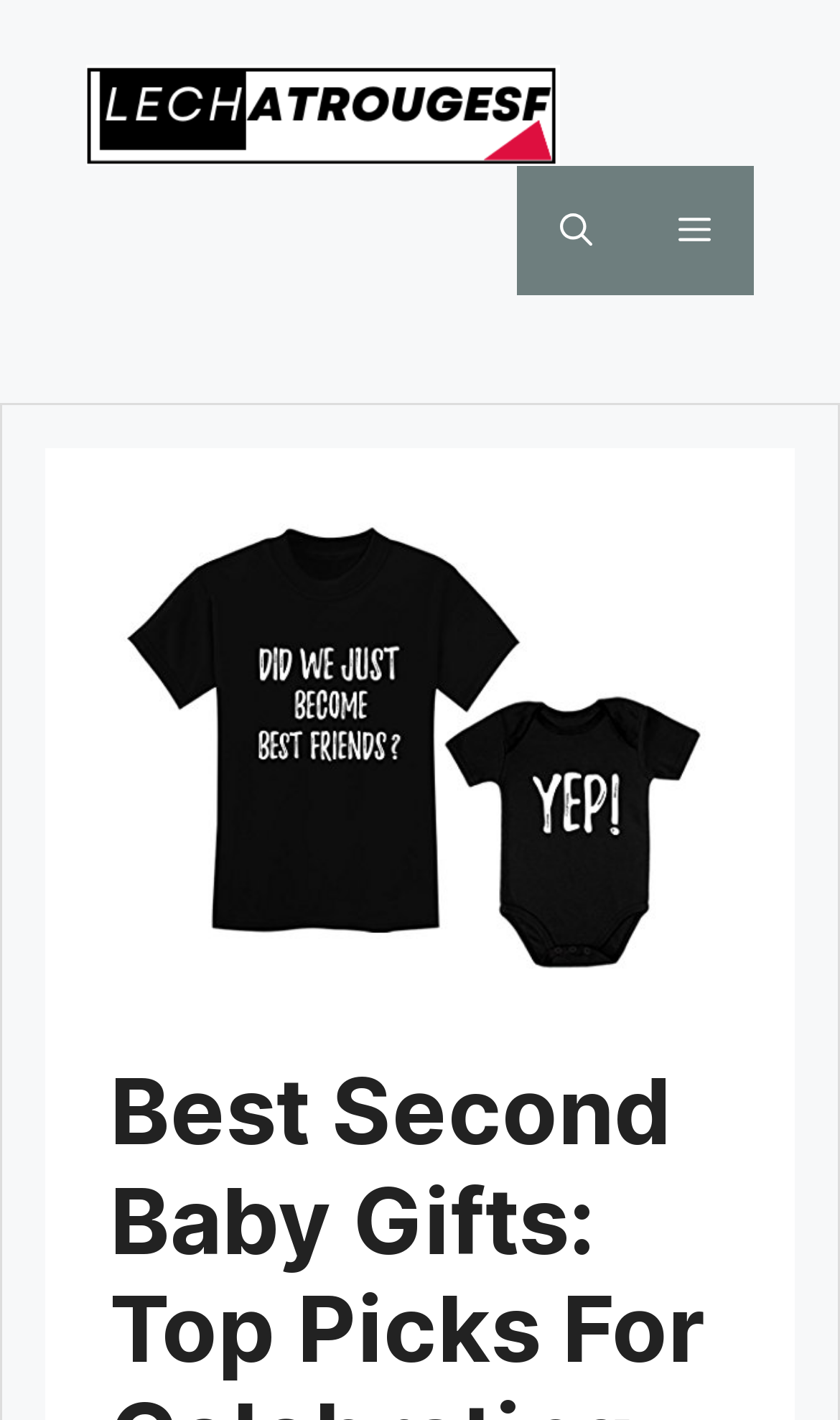What is the logo of the website?
Use the screenshot to answer the question with a single word or phrase.

Lechatrougesf